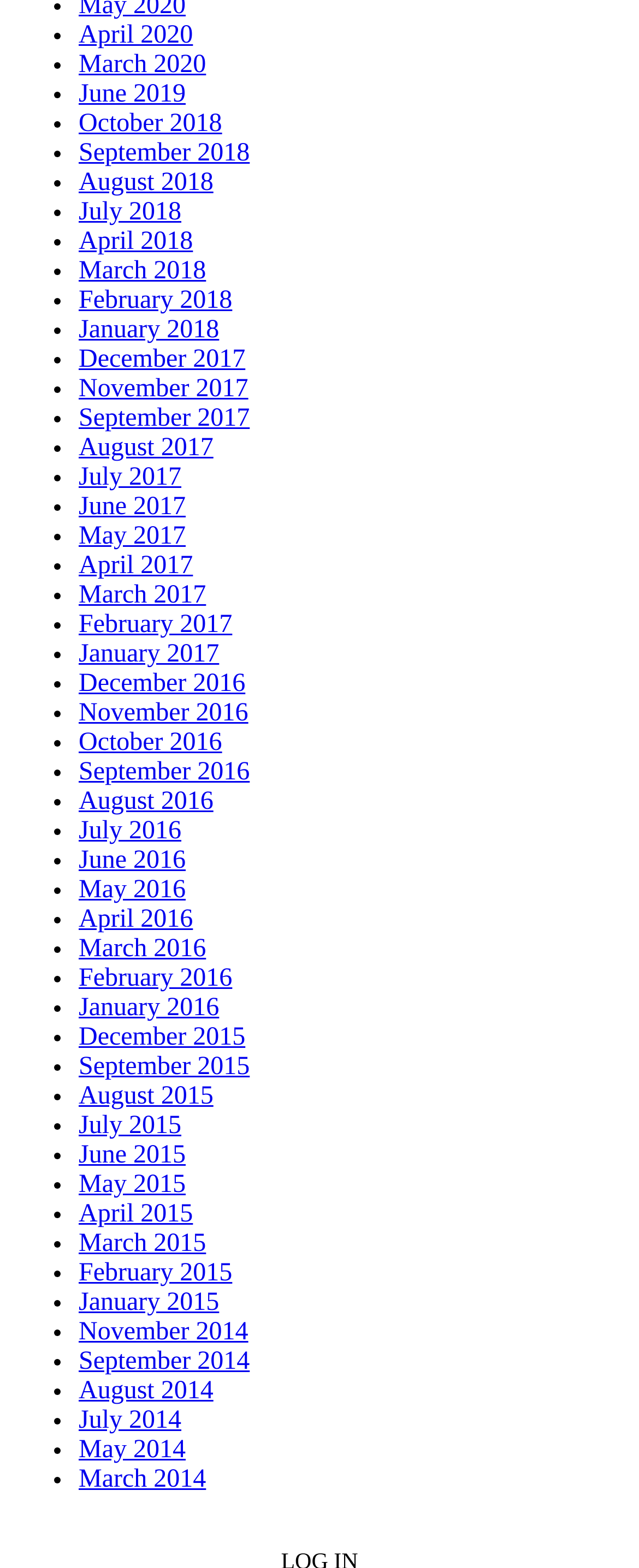Based on the element description: "June 2015", identify the bounding box coordinates for this UI element. The coordinates must be four float numbers between 0 and 1, listed as [left, top, right, bottom].

[0.123, 0.727, 0.291, 0.745]